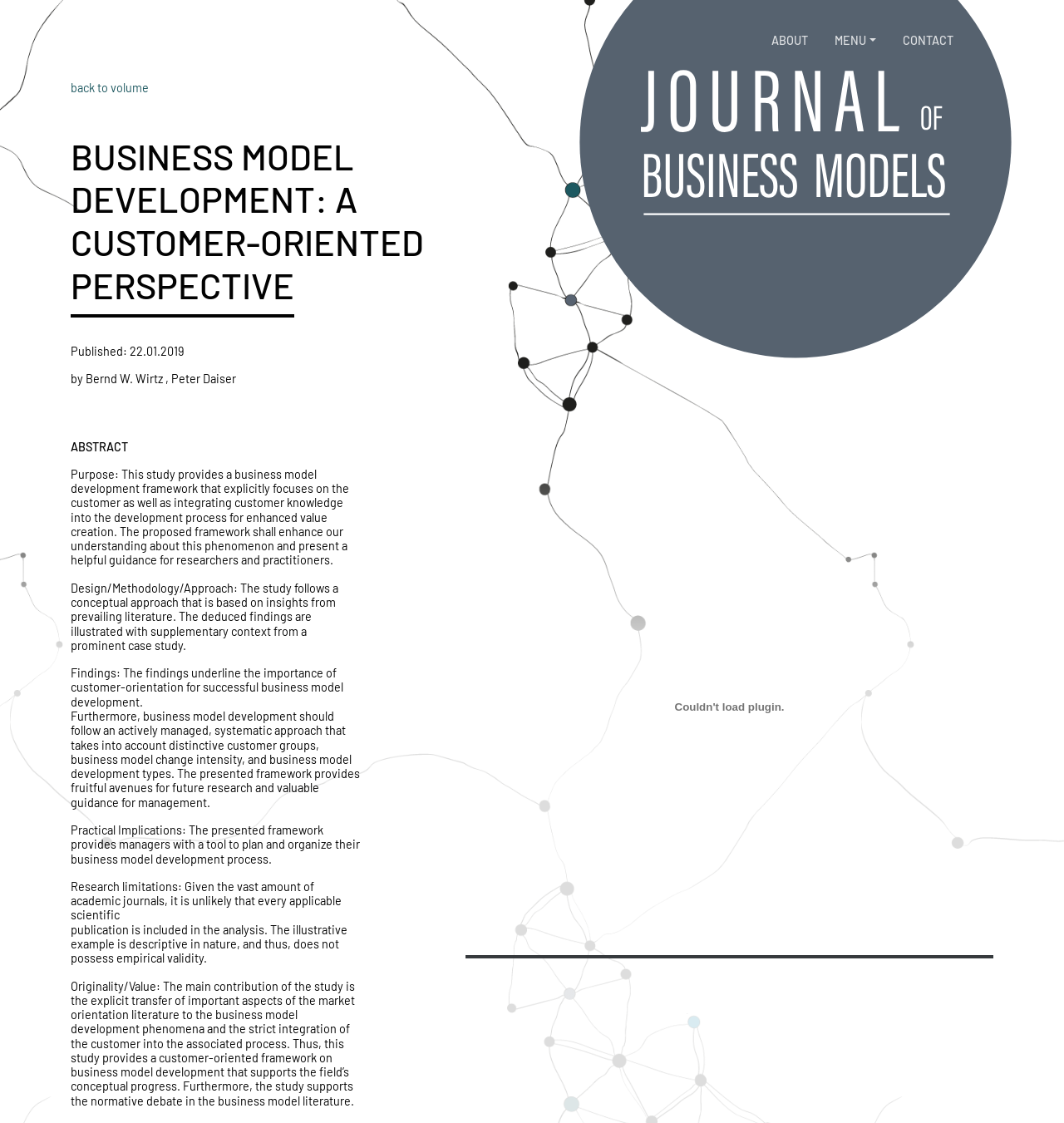Explain the features and main sections of the webpage comprehensively.

This webpage appears to be an academic article or research paper. At the top, there are three buttons: "ABOUT", "MENU", and "CONTACT", aligned horizontally and taking up about a quarter of the screen width. Below these buttons, there is a link "back to volume" on the left side of the page.

The main content of the page is divided into sections, starting with a heading "BUSINESS MODEL DEVELOPMENT: A CUSTOMER-ORIENTED PERSPECTIVE" in a larger font size. Below this heading, there is a publication date "Published: 22.01.2019" and author information "by Bernd W. Wirtz, Peter Daiser".

The next section is headed by "ABSTRACT", followed by a lengthy paragraph describing the purpose, methodology, and findings of the study. This is further divided into several sub-paragraphs, each with its own focus, such as the importance of customer-orientation, the framework's practical implications, research limitations, and originality.

On the right side of the page, there is an embedded object, which appears to be an image or a graph, taking up about half of the screen height. However, it is currently disabled and not interactive.

Overall, the webpage has a formal and academic tone, with a clear structure and organization, making it easy to follow and understand the content.